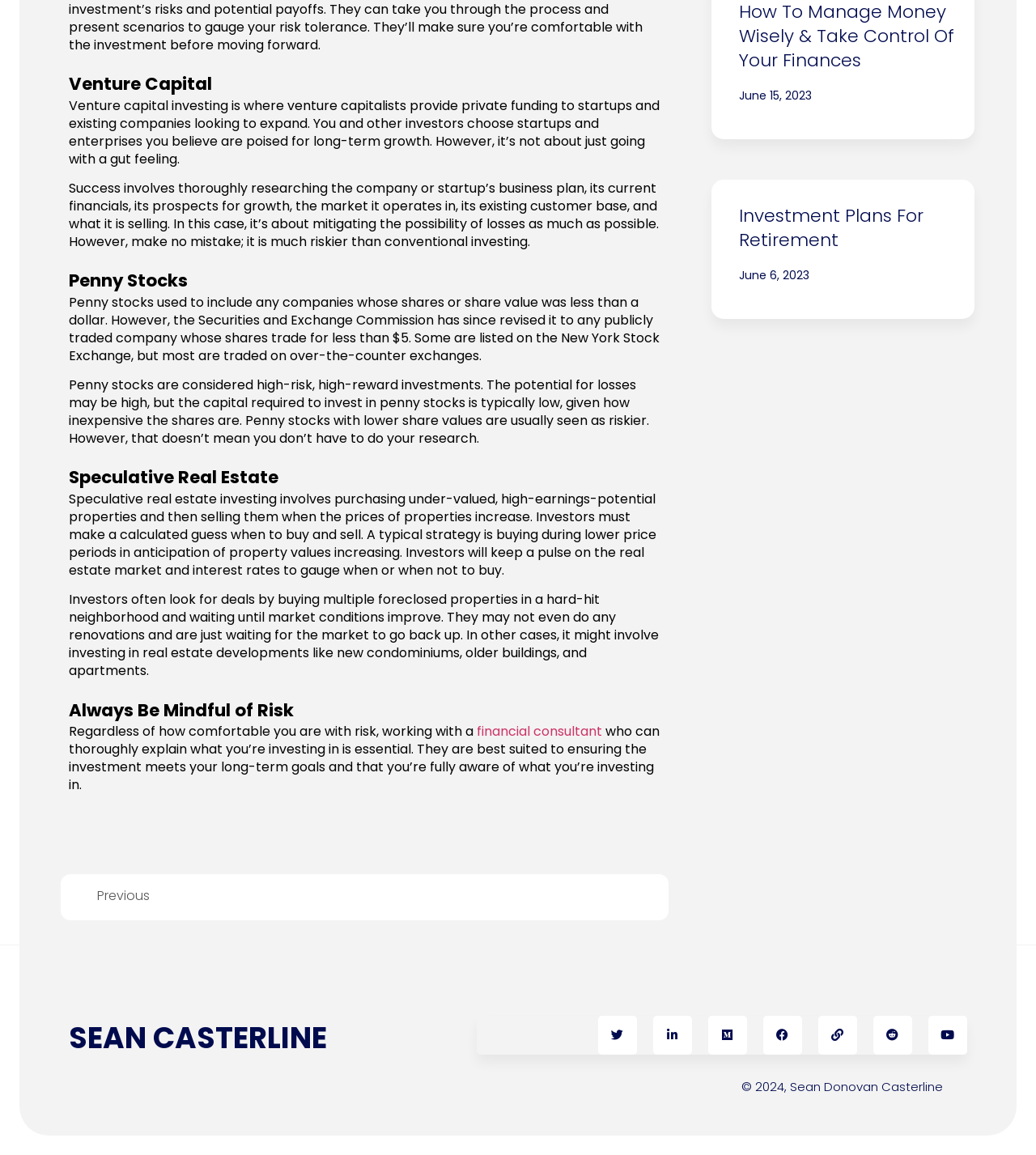Please respond to the question with a concise word or phrase:
Who is the author of the webpage?

Sean Donovan Casterline